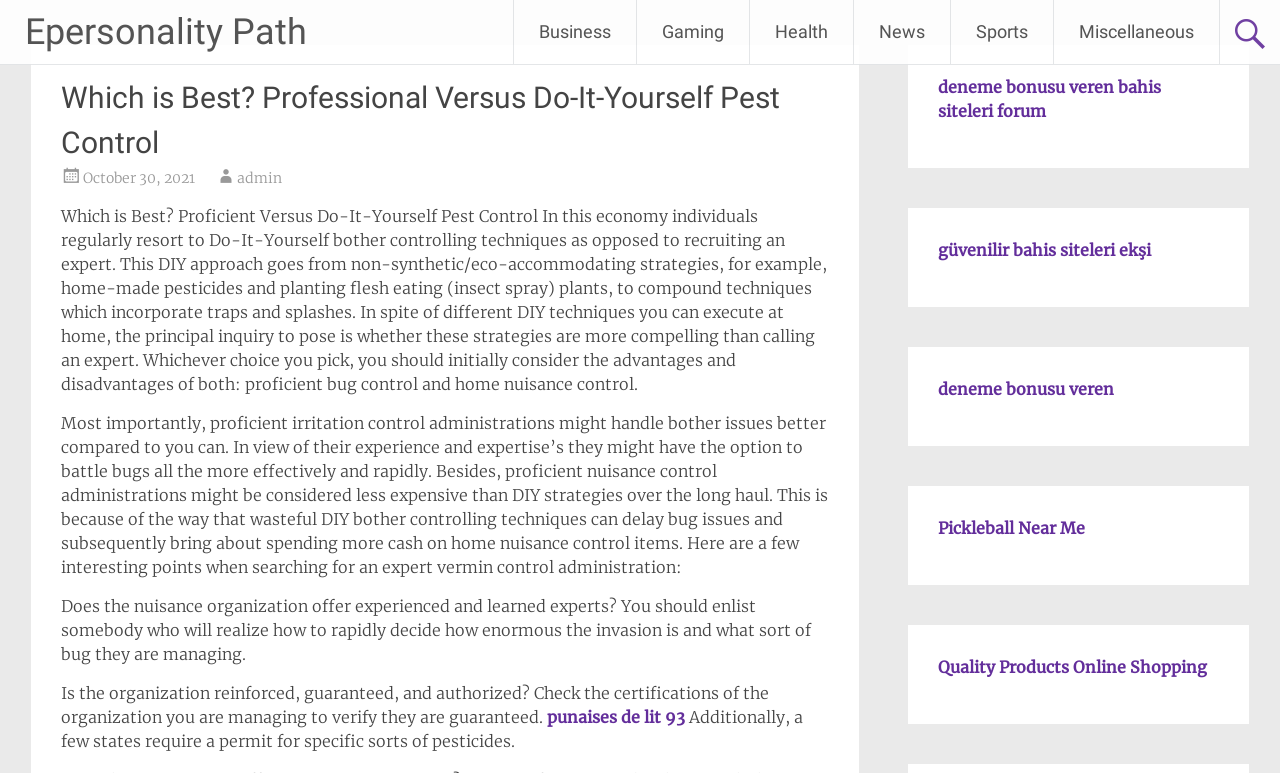Pinpoint the bounding box coordinates of the element you need to click to execute the following instruction: "Click on the 'punaises de lit 93' link". The bounding box should be represented by four float numbers between 0 and 1, in the format [left, top, right, bottom].

[0.427, 0.915, 0.535, 0.94]